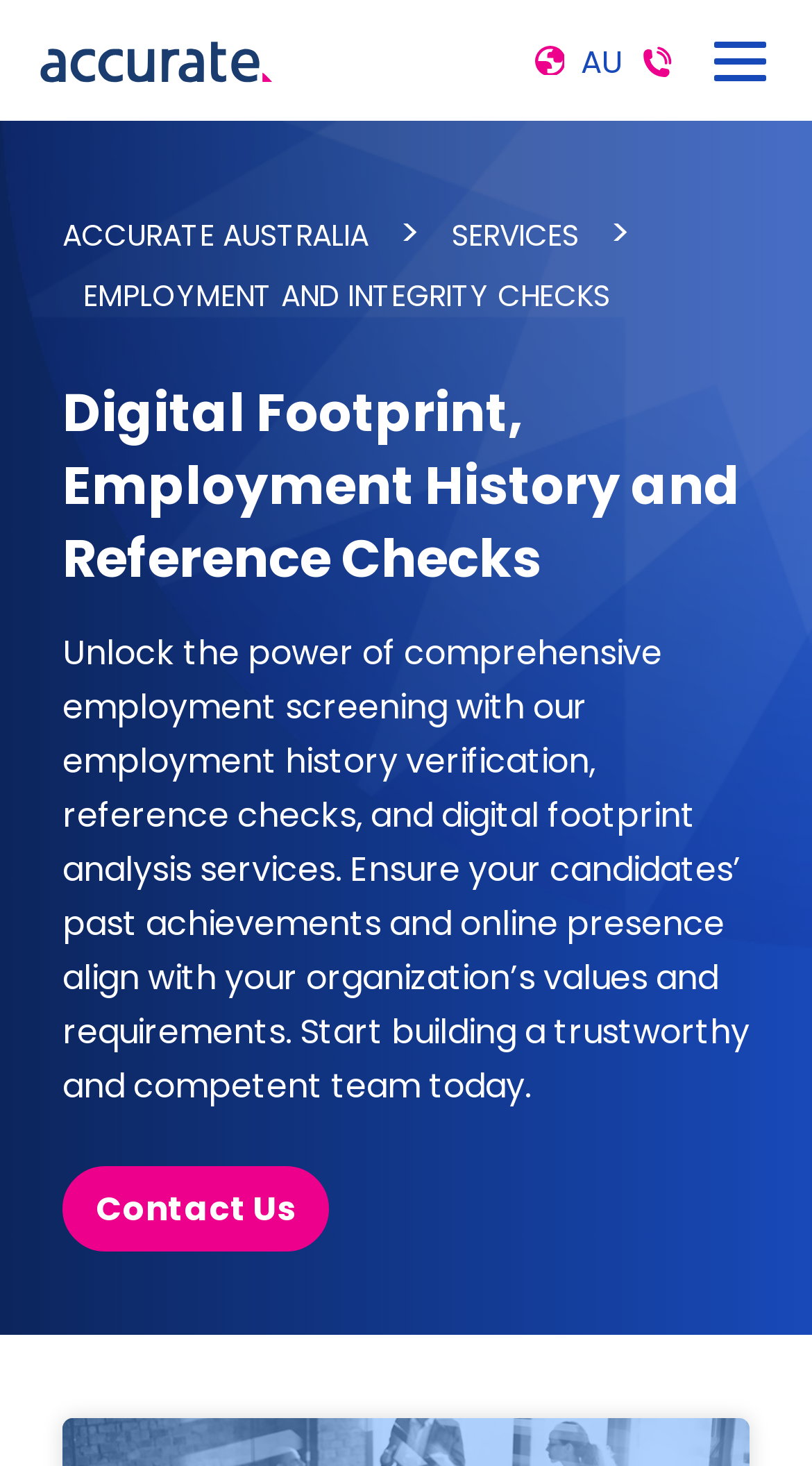What is the contact method provided?
Refer to the image and provide a one-word or short phrase answer.

Contact Us link